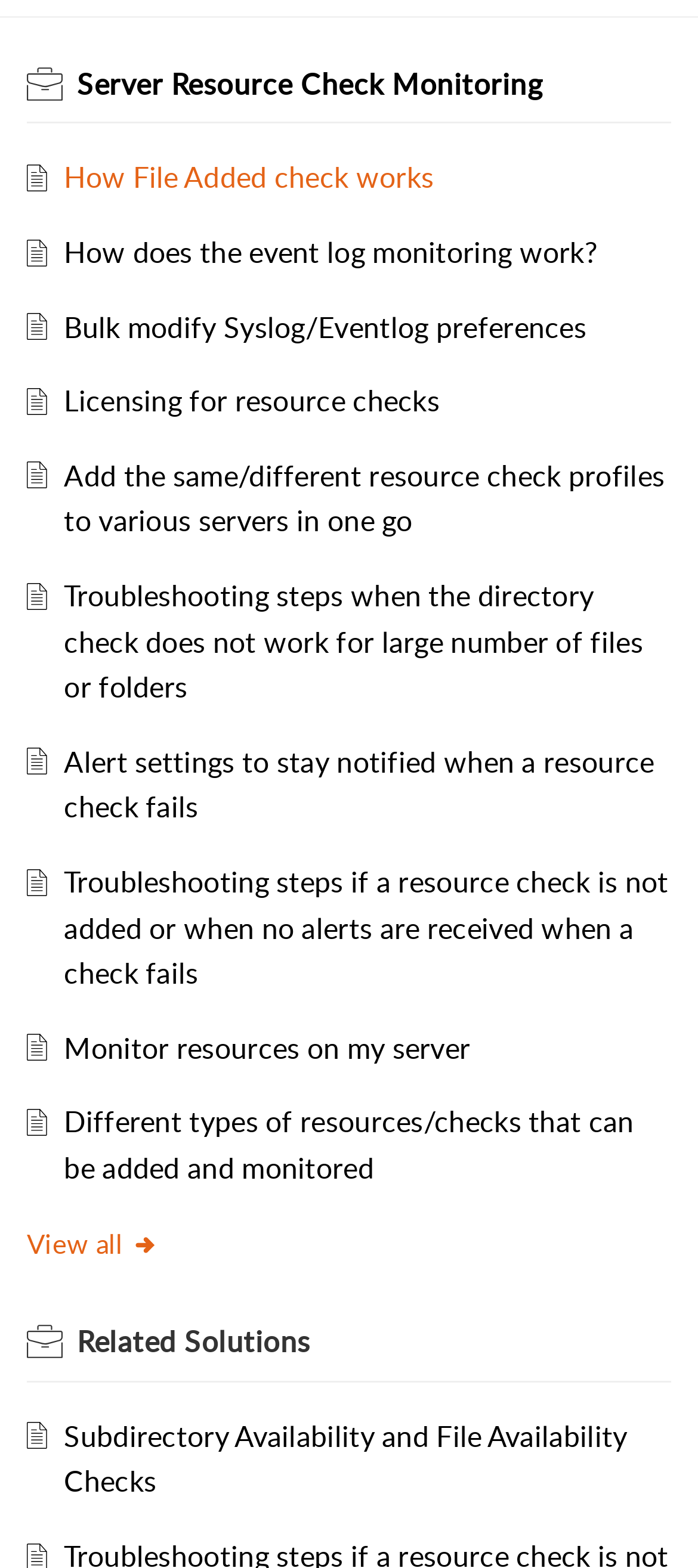Given the element description: "Partner", predict the bounding box coordinates of the UI element it refers to, using four float numbers between 0 and 1, i.e., [left, top, right, bottom].

None